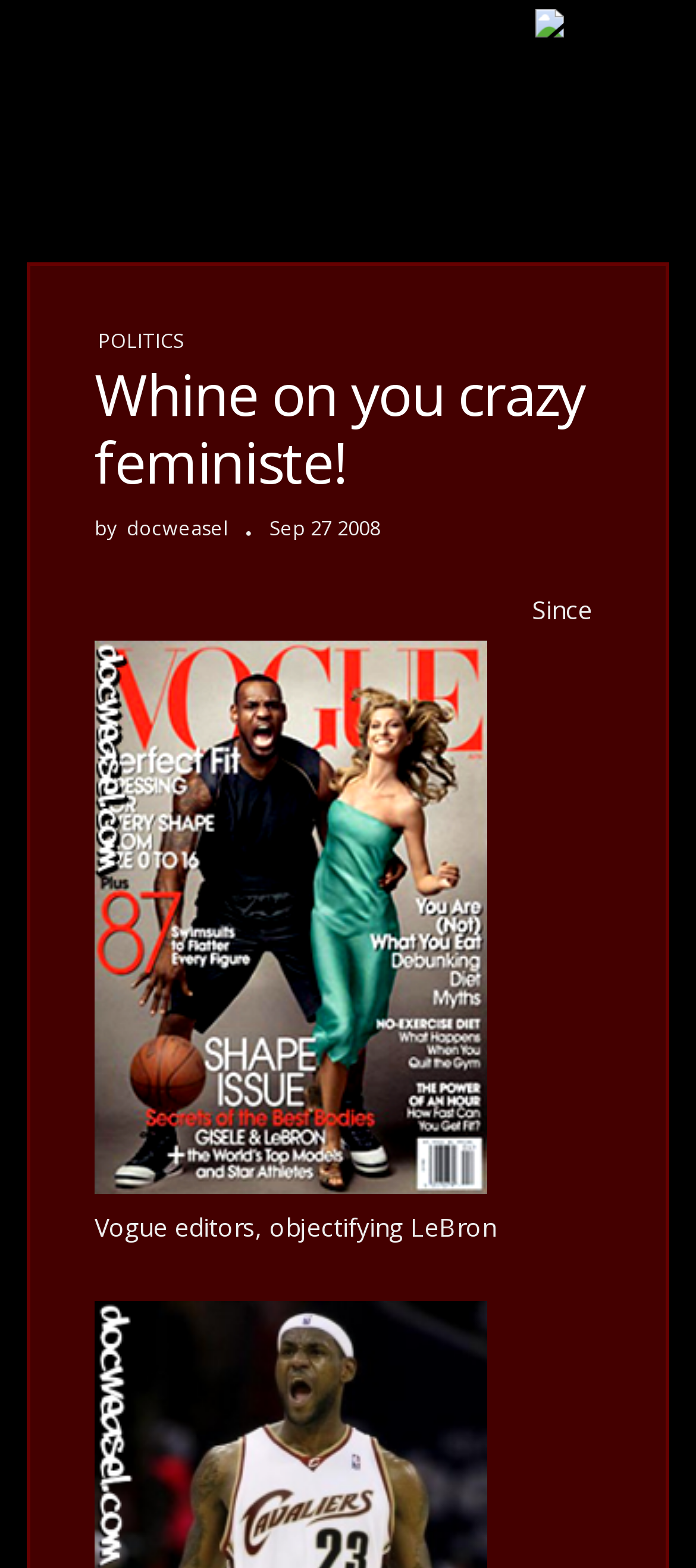Illustrate the webpage with a detailed description.

The webpage appears to be a blog post titled "Whine on you crazy feministe!" on the website docweasel.com. At the top of the page, there is a heading with the title of the blog post, taking up most of the width of the page. Below the title, there is a line of text with the author's name, "docweasel", and the date "Sep 27 2008". 

On the top left side of the page, there is a link labeled "POLITICS". To the right of the title, there is a large image that spans about half of the page's width. The image is embedded within a link, suggesting that it may be clickable. 

Below the image, there is a line of text that reads "Vogue editors, objectifying LeBron". The overall layout of the page is simple, with a focus on the blog post's title and the image.